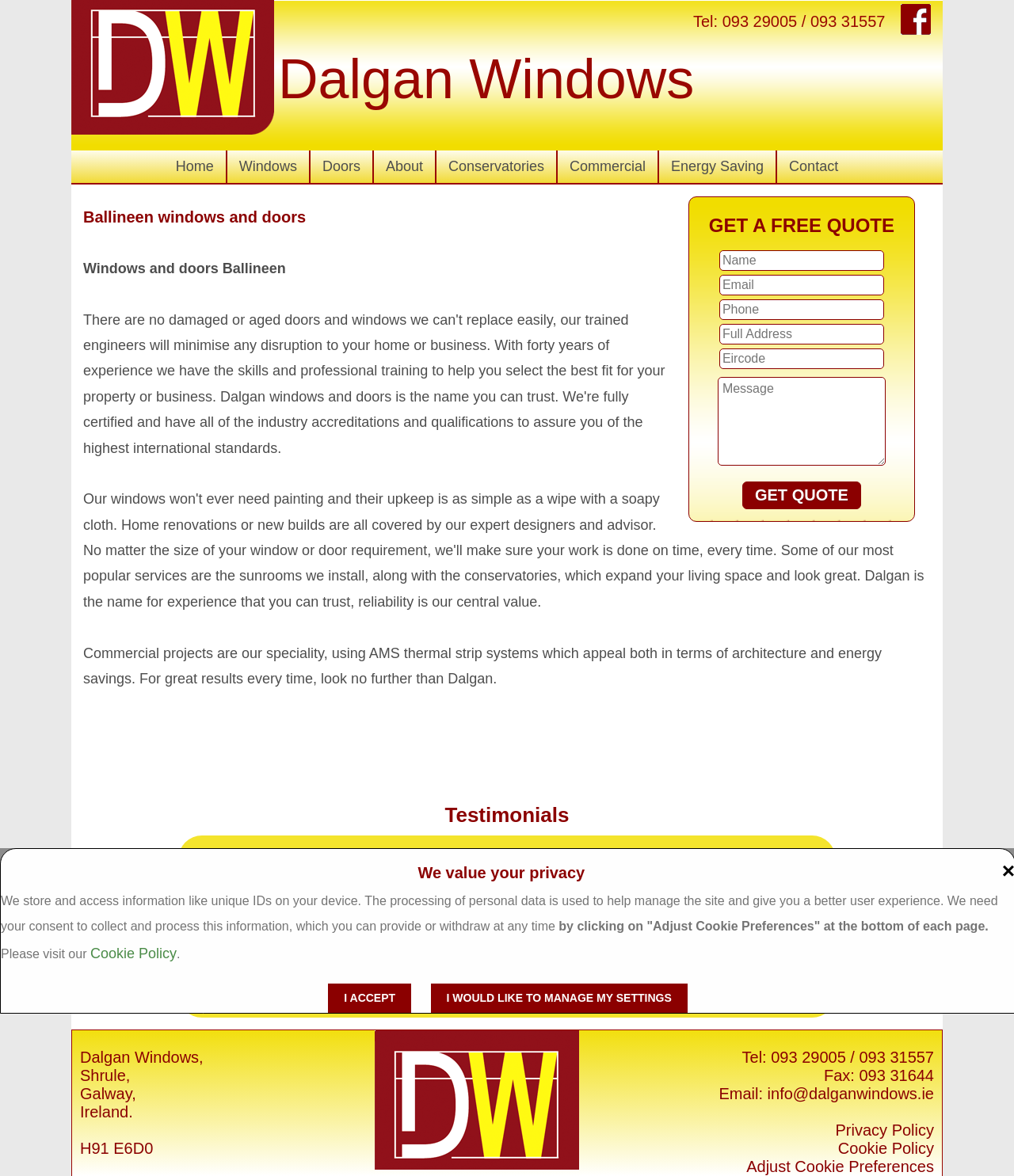Determine the bounding box coordinates of the clickable element to achieve the following action: 'Enter your name in the input field'. Provide the coordinates as four float values between 0 and 1, formatted as [left, top, right, bottom].

[0.709, 0.213, 0.872, 0.231]